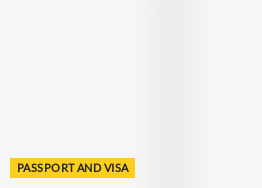Provide your answer in a single word or phrase: 
What is the purpose of the banner?

Navigation or category label